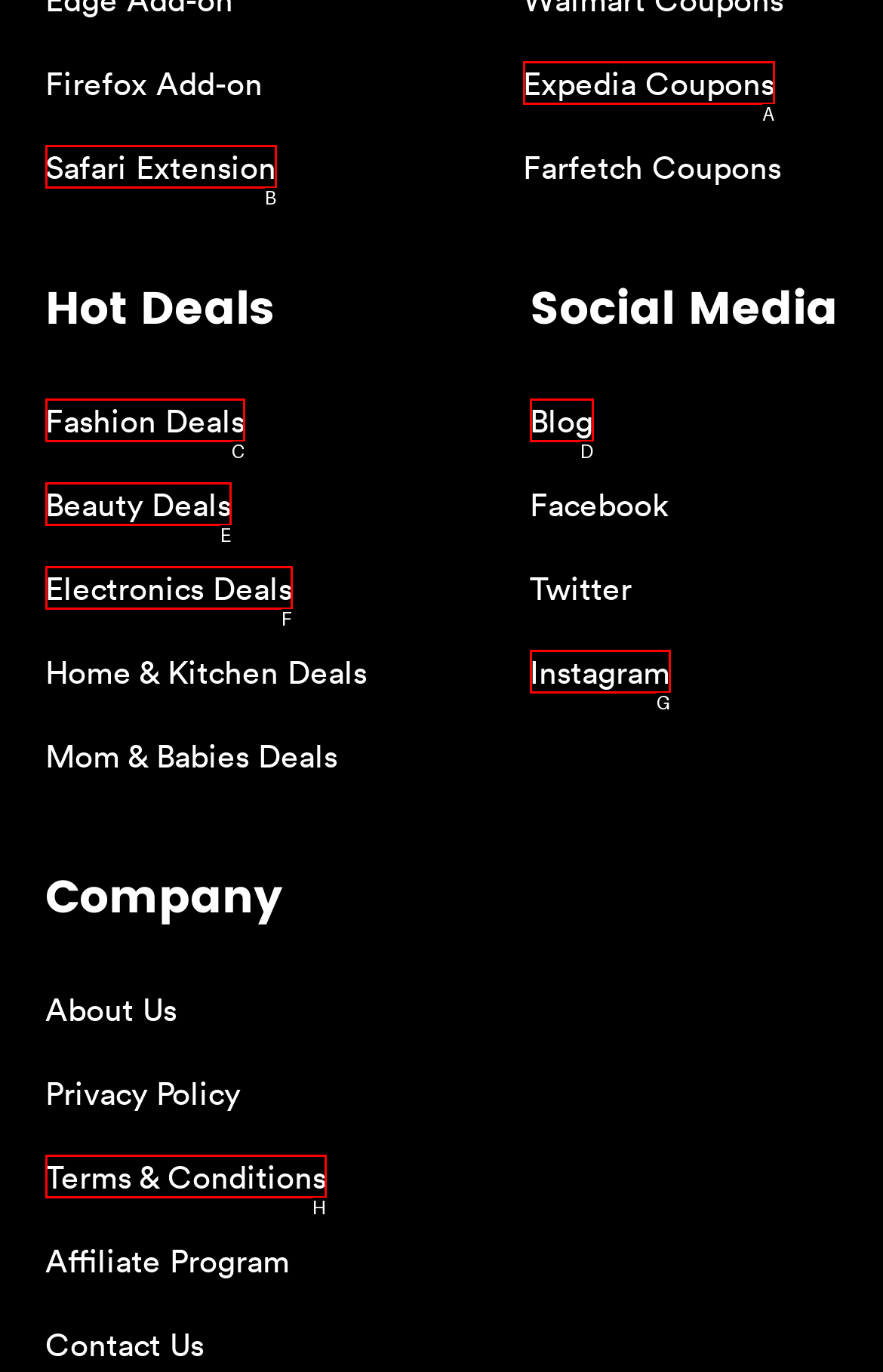Determine which option fits the following description: Terms & Conditions
Answer with the corresponding option's letter directly.

H